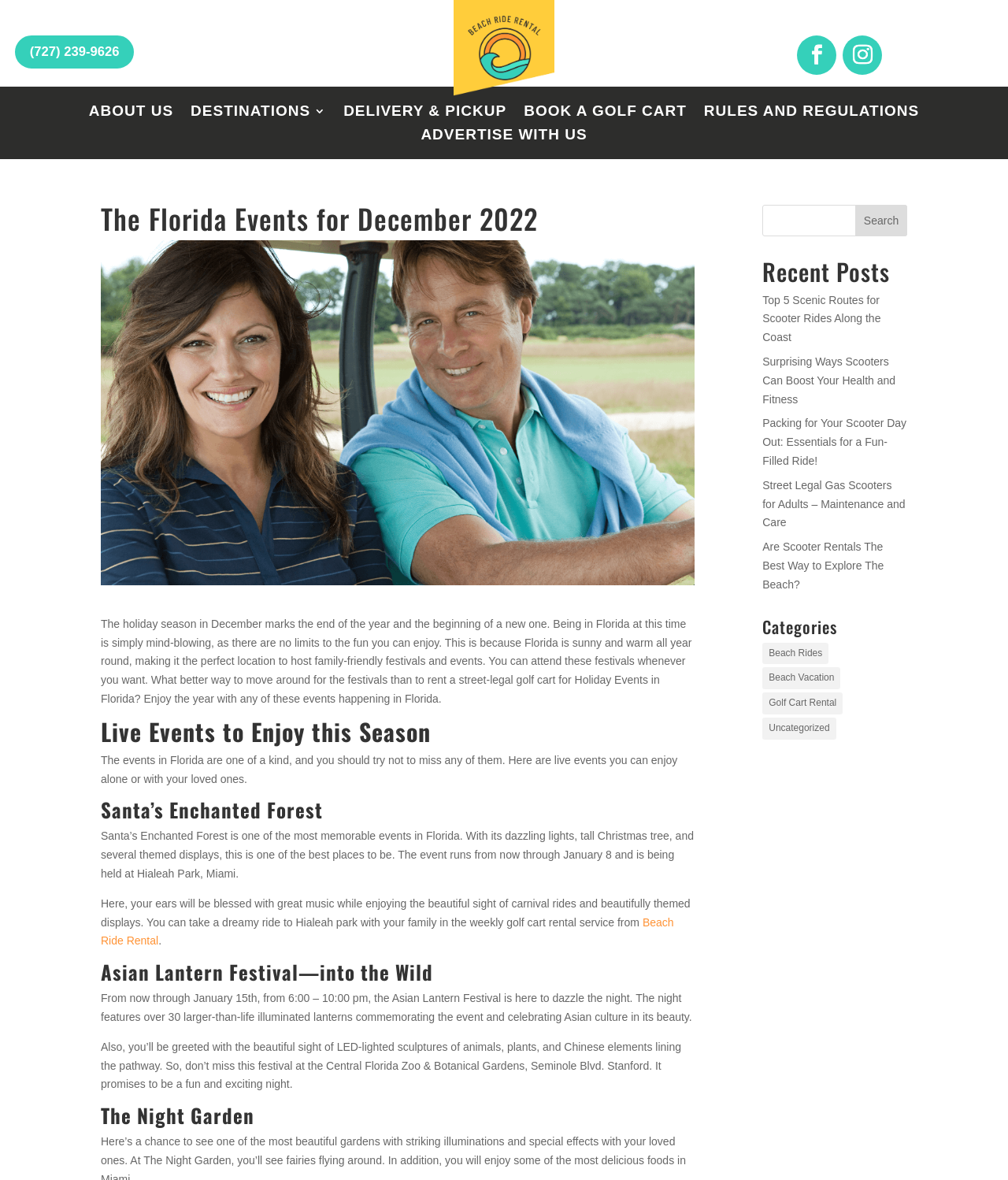Give a detailed account of the webpage.

This webpage is about Florida events in December 2022, specifically focusing on holiday festivals and events. At the top, there is a phone number and a logo of "Beach Ride Rental" with an image. Below the logo, there are several links to different sections of the website, including "ABOUT US", "DESTINATIONS", "DELIVERY & PICKUP", "BOOK A GOLF CART", "RULES AND REGULATIONS", and "ADVERTISE WITH US".

The main content of the webpage is divided into sections. The first section has a heading "The Florida Events for December 2022" and an image of a street-legal golf cart. Below the image, there is a paragraph describing the holiday season in Florida and the benefits of renting a golf cart to attend festivals and events.

The next section is titled "Live Events to Enjoy this Season" and lists several events, including "Santa’s Enchanted Forest", "Asian Lantern Festival—into the Wild", and "The Night Garden". Each event has a brief description, including dates, locations, and activities.

On the right side of the webpage, there is a search bar with a button. Below the search bar, there are links to "Recent Posts" and several blog articles, including "Top 5 Scenic Routes for Scooter Rides Along the Coast" and "Are Scooter Rentals The Best Way to Explore The Beach?". Further down, there are links to categories, such as "Beach Rides", "Beach Vacation", "Golf Cart Rental", and "Uncategorized".

Overall, the webpage provides information about holiday events in Florida and promotes the rental of golf carts for attending these events.